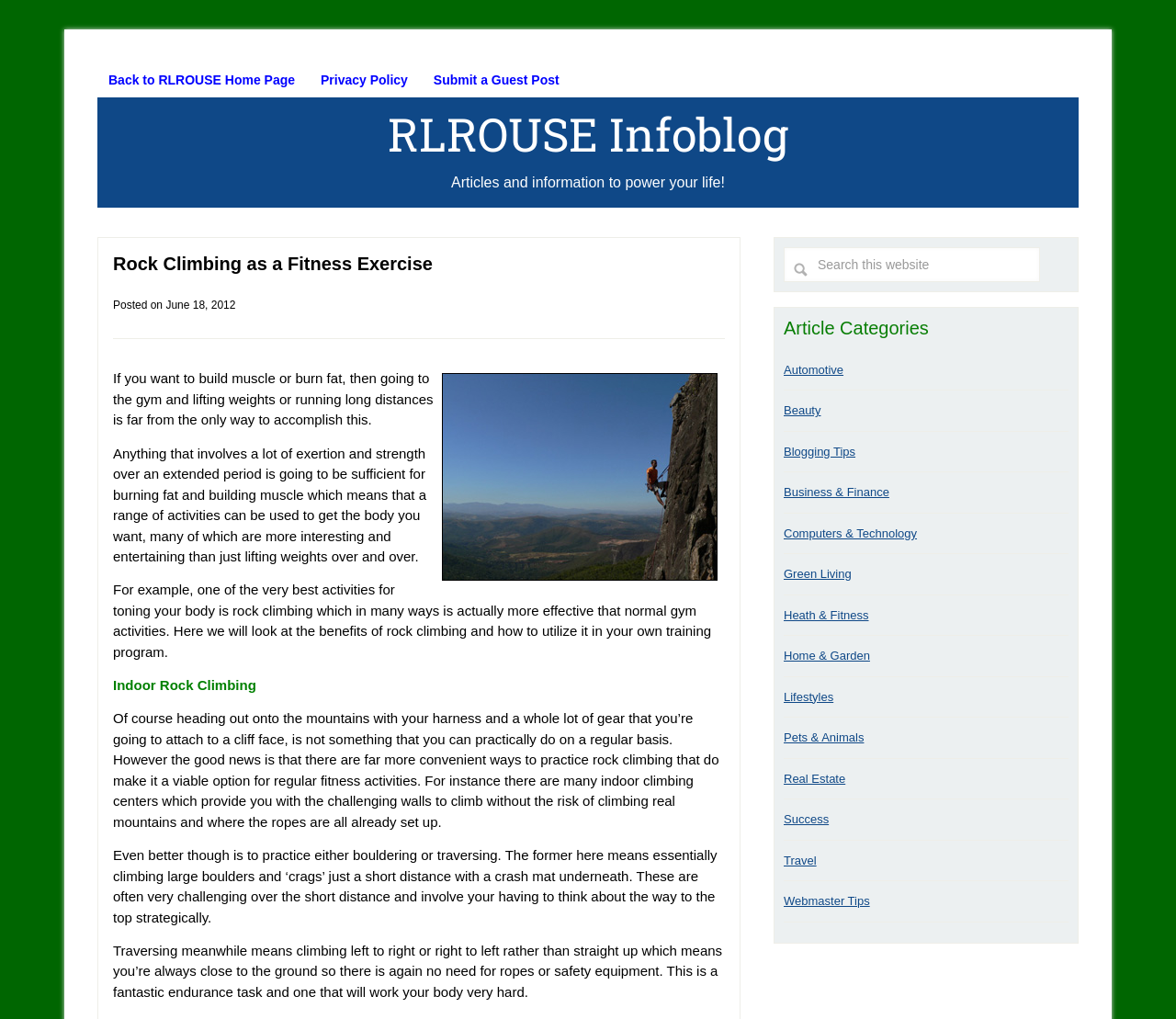What type of activities can be used to get the body you want?
Please look at the screenshot and answer in one word or a short phrase.

Range of activities